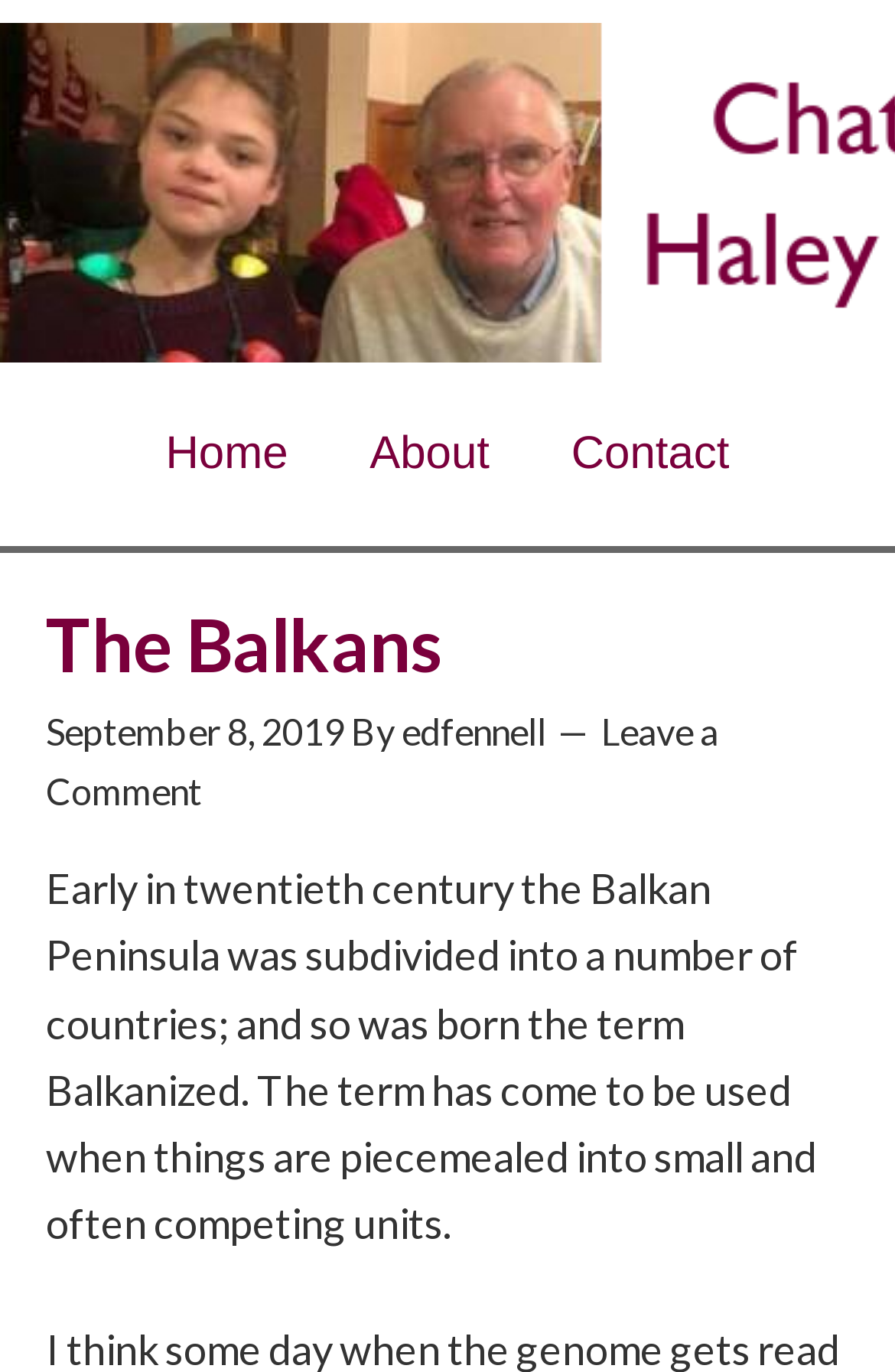Predict the bounding box coordinates of the UI element that matches this description: "Why understanding is important". The coordinates should be in the format [left, top, right, bottom] with each value between 0 and 1.

None